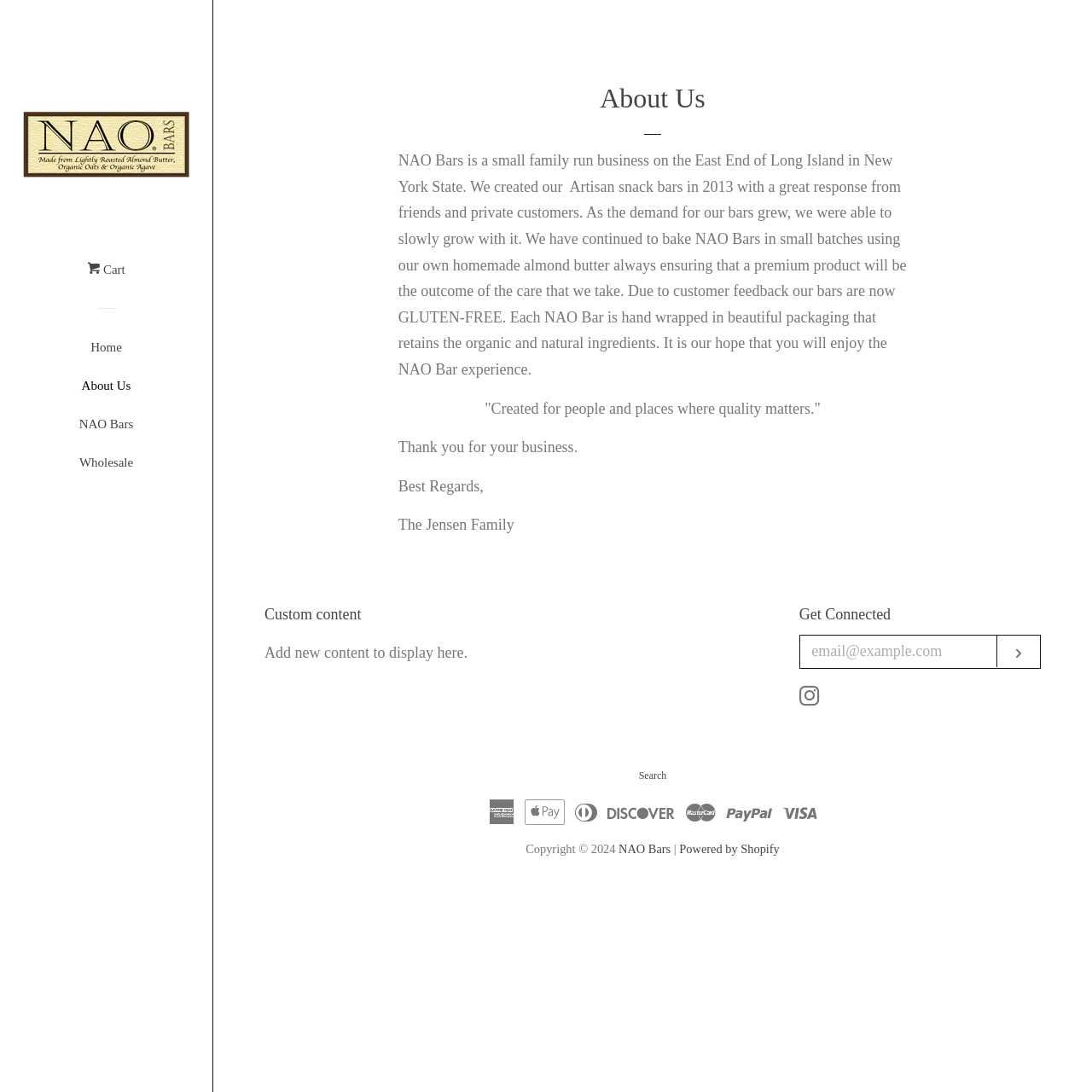Bounding box coordinates are given in the format (top-left x, top-left y, bottom-right x, bottom-right y). All values should be floating point numbers between 0 and 1. Provide the bounding box coordinate for the UI element described as: Blossom Themes

None